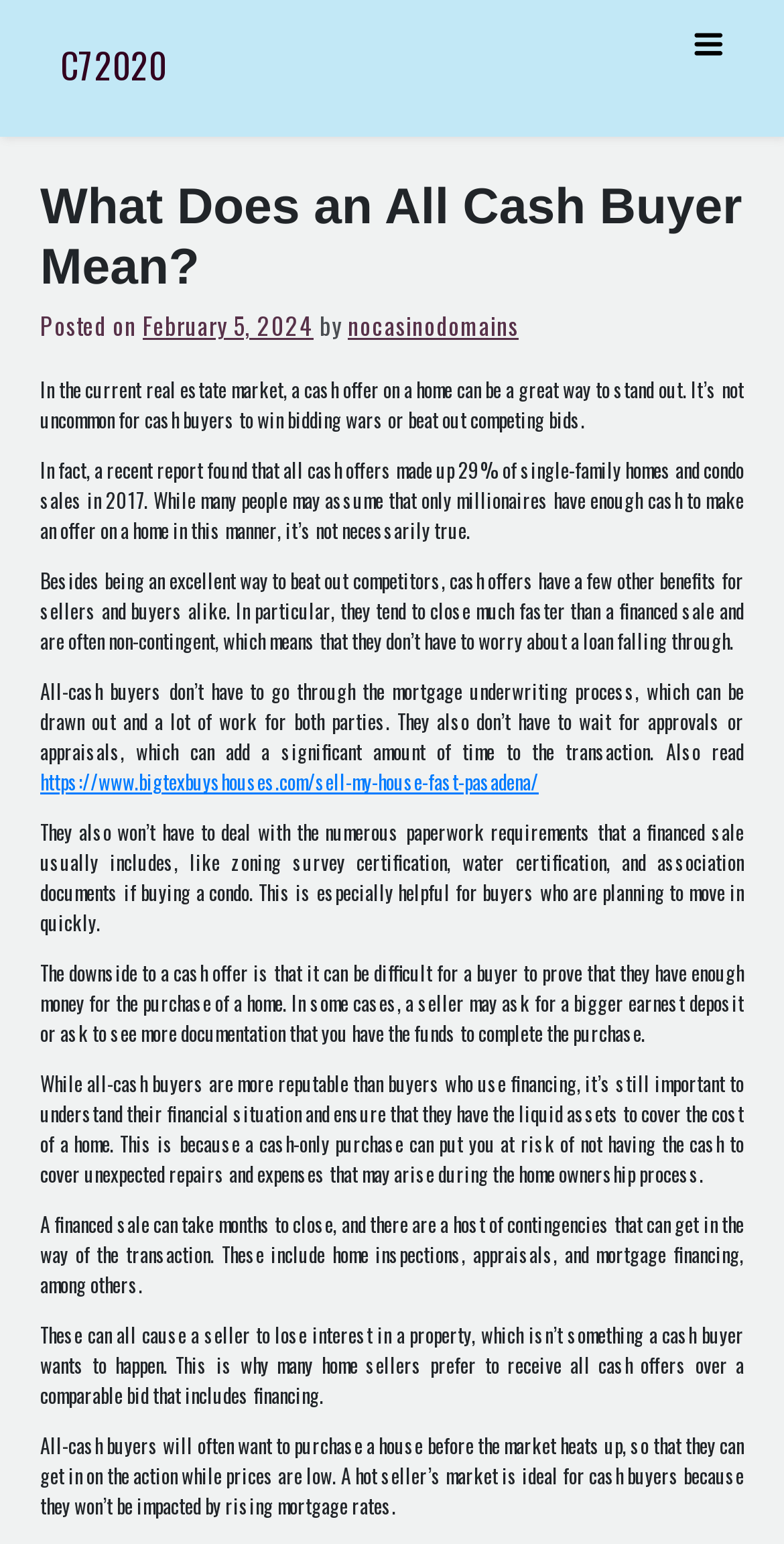Can you find the bounding box coordinates for the UI element given this description: "February 5, 2024"? Provide the coordinates as four float numbers between 0 and 1: [left, top, right, bottom].

[0.21, 0.758, 0.483, 0.779]